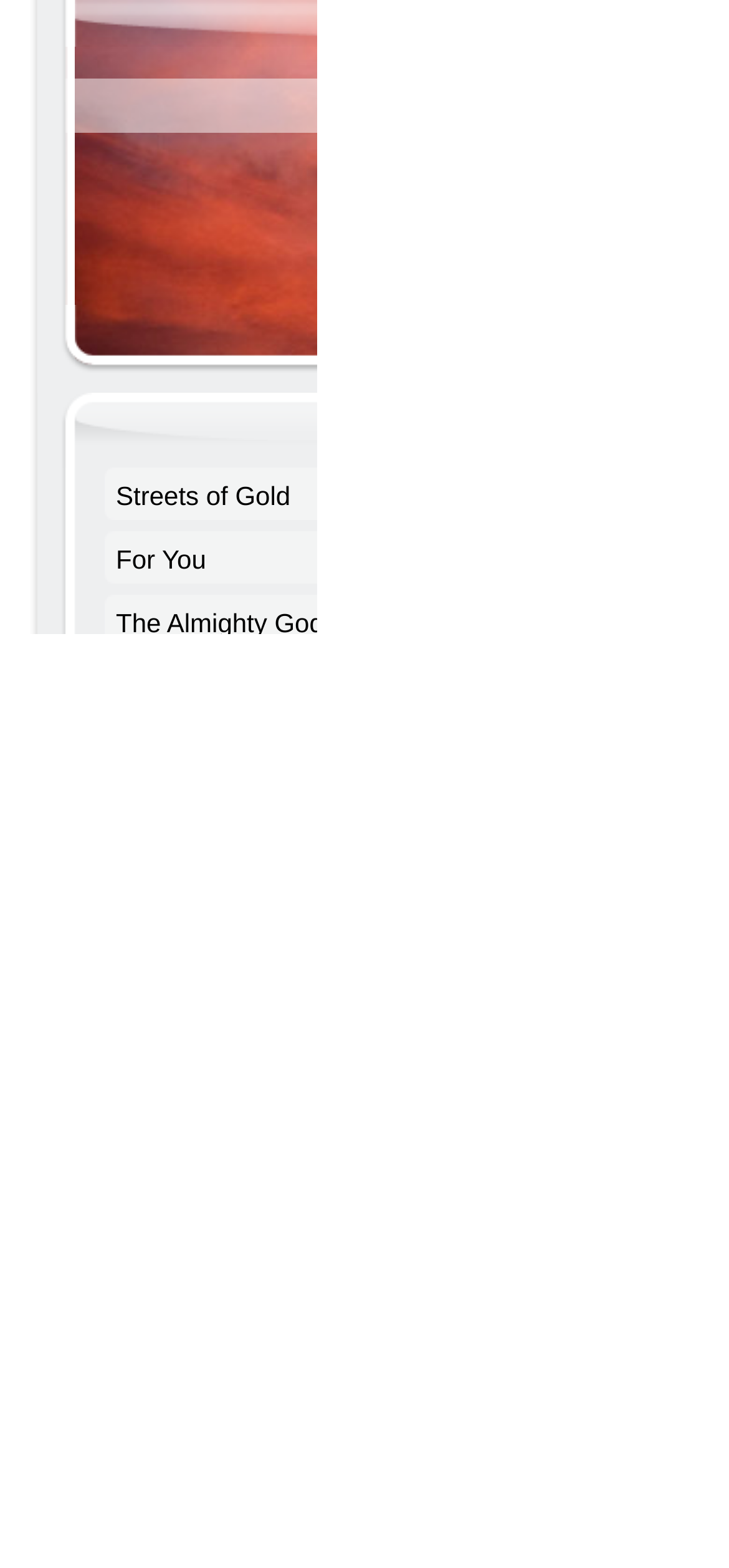What is the first book of the Bible listed?
Using the image provided, answer with just one word or phrase.

Genesis